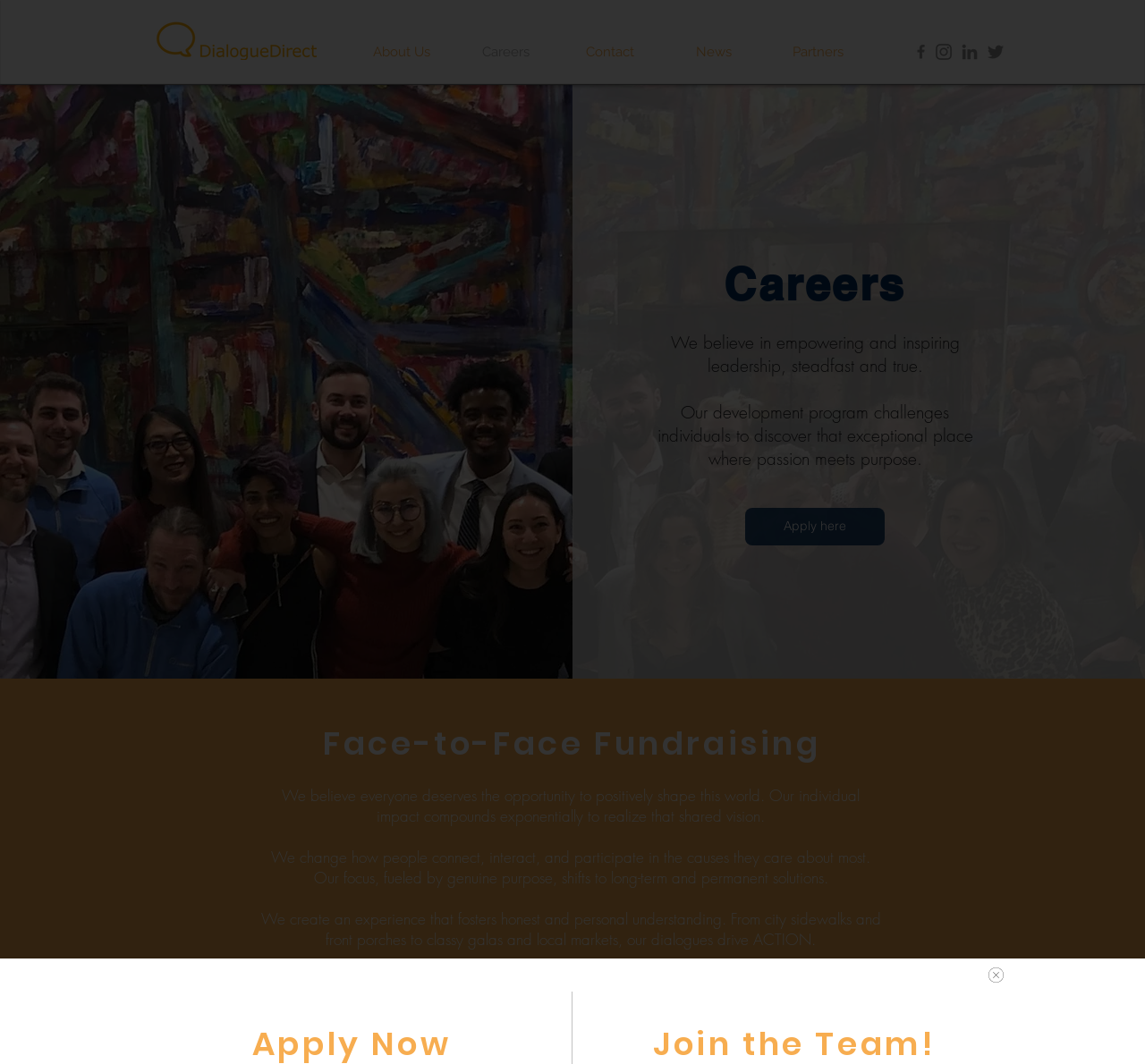Please reply with a single word or brief phrase to the question: 
What can you do on the webpage?

Apply for a job